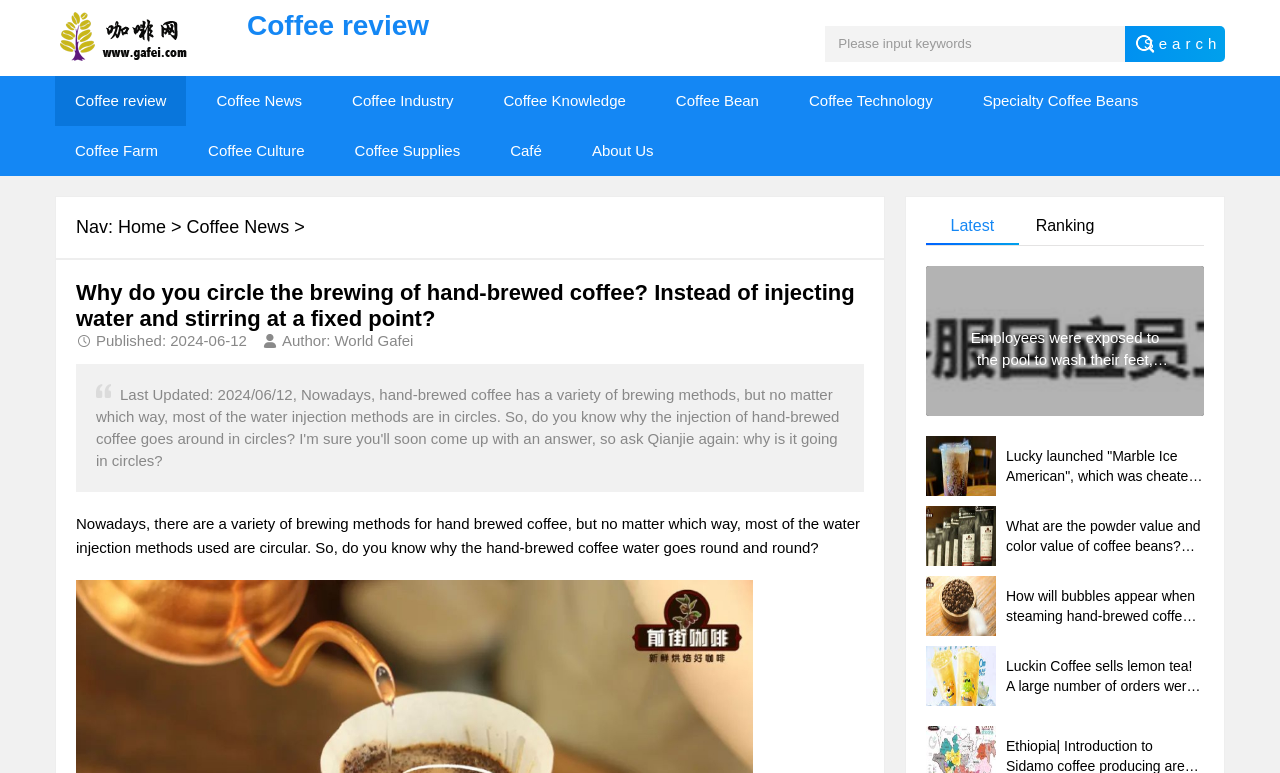How are the articles on this webpage organized? Using the information from the screenshot, answer with a single word or phrase.

By category